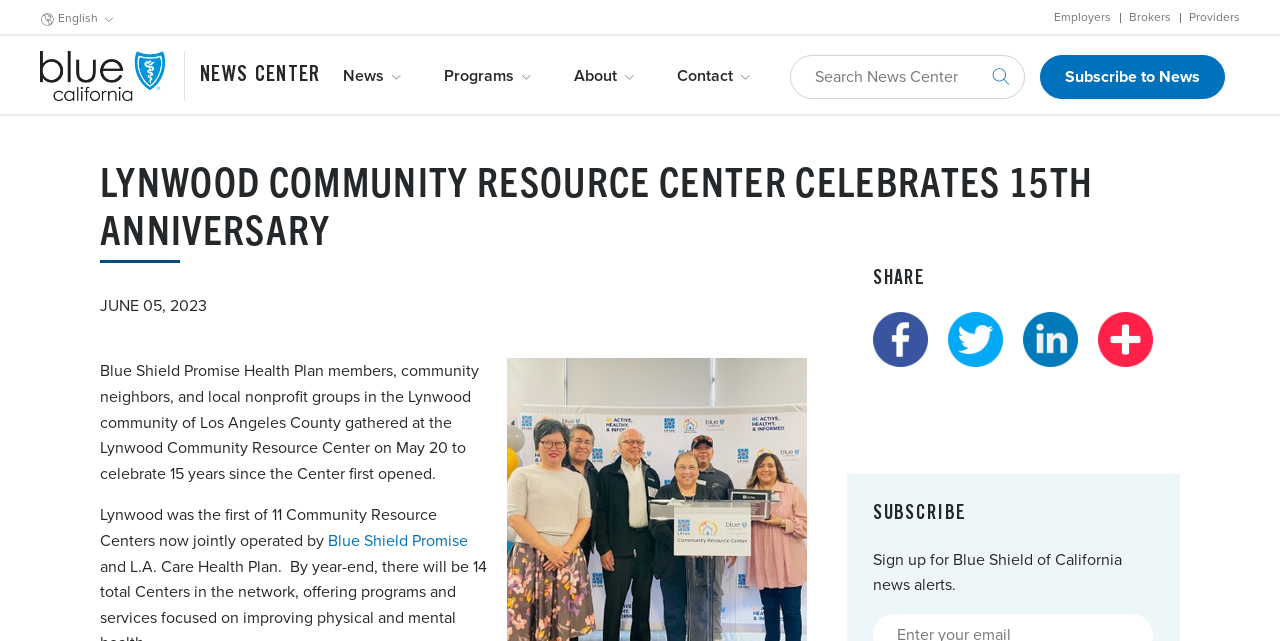Can you find the bounding box coordinates of the area I should click to execute the following instruction: "Select English language"?

[0.045, 0.014, 0.077, 0.042]